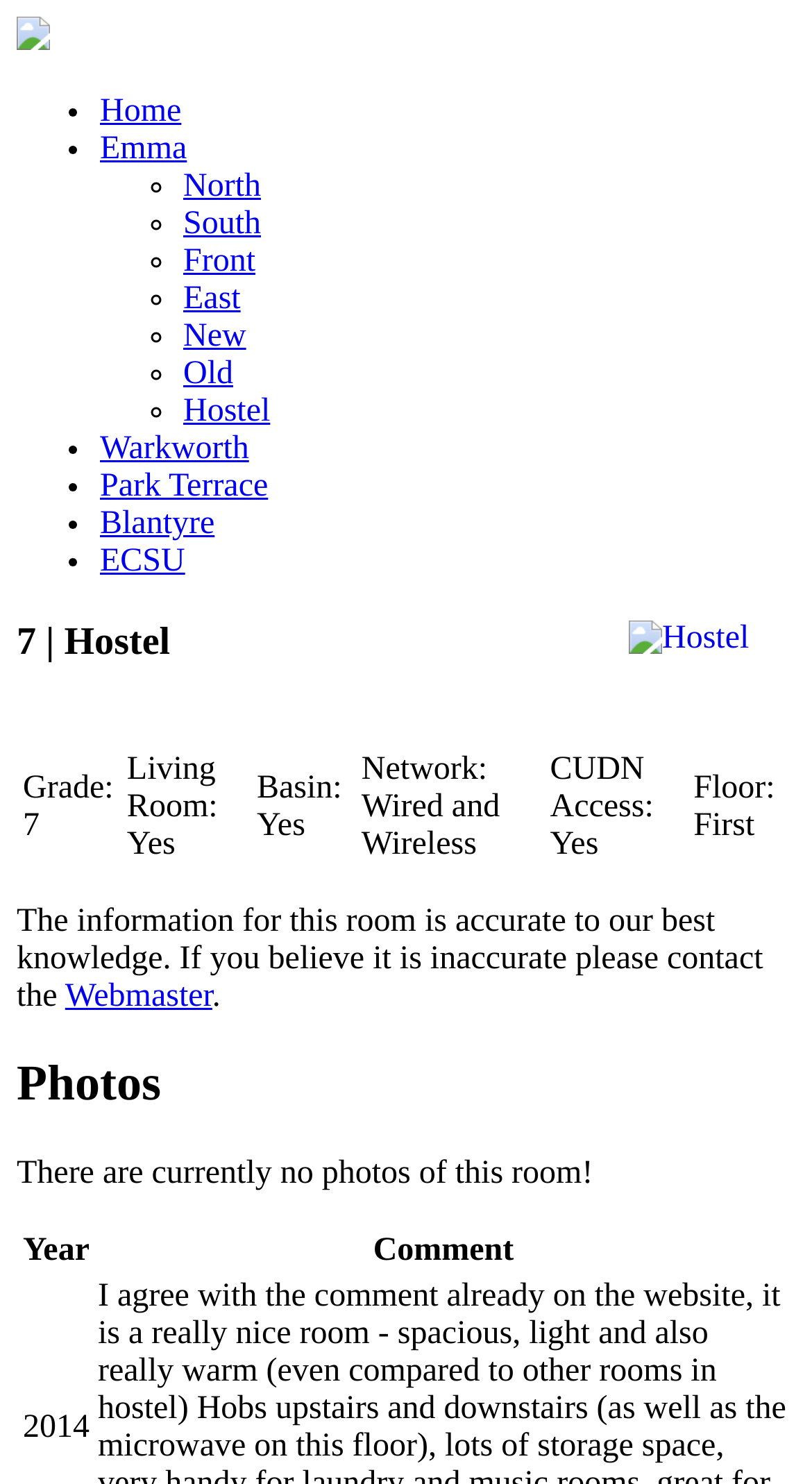What is the name of the hostel?
Look at the image and construct a detailed response to the question.

The name of the hostel can be found in the link 'ECSU' which is located at the bottom of the page, and also in the image 'Hostel' at the top of the page.